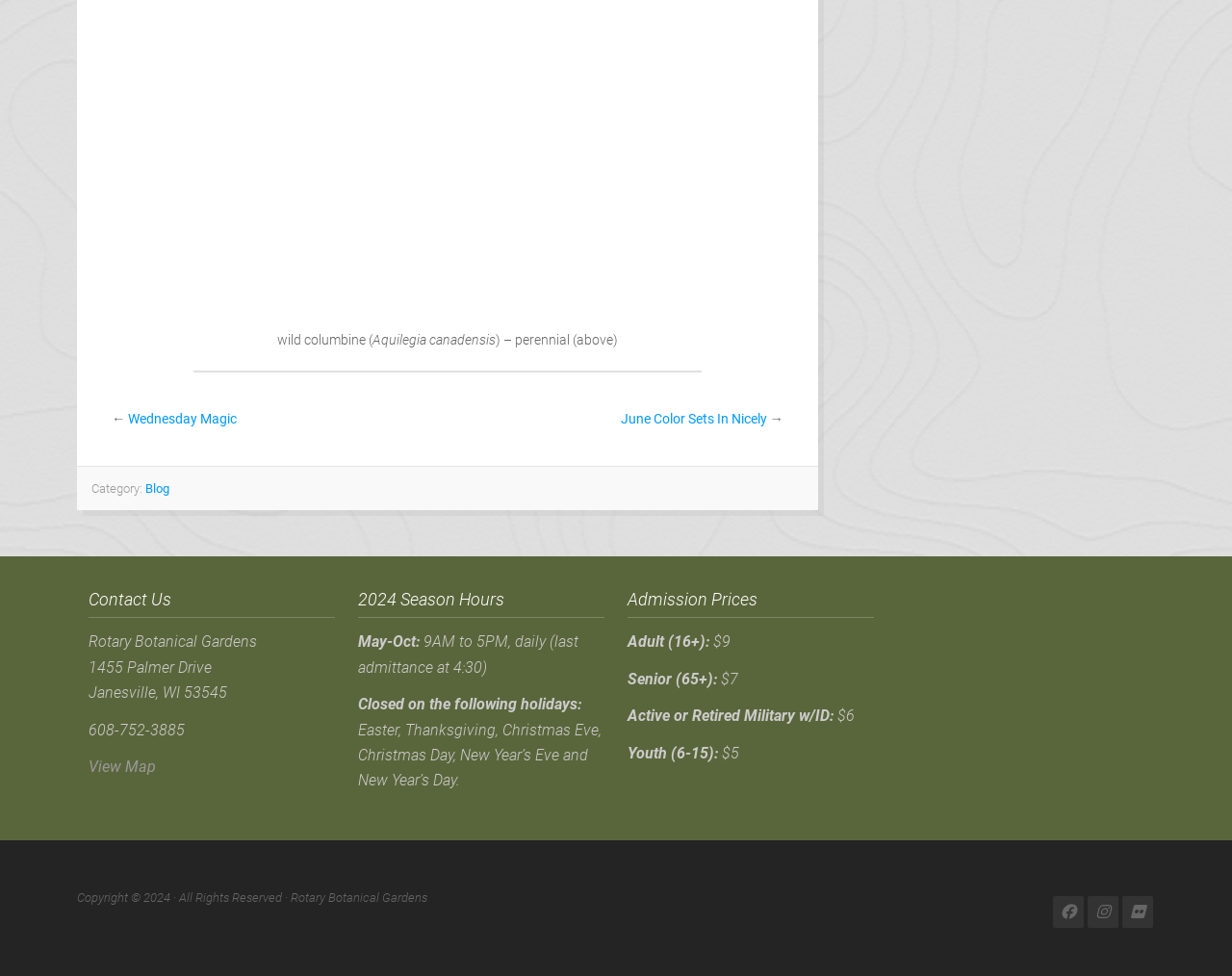Please provide a detailed answer to the question below by examining the image:
What is the phone number of the botanical gardens?

I found the answer by looking at the contact information section, where it lists the phone number as 608-752-3885.